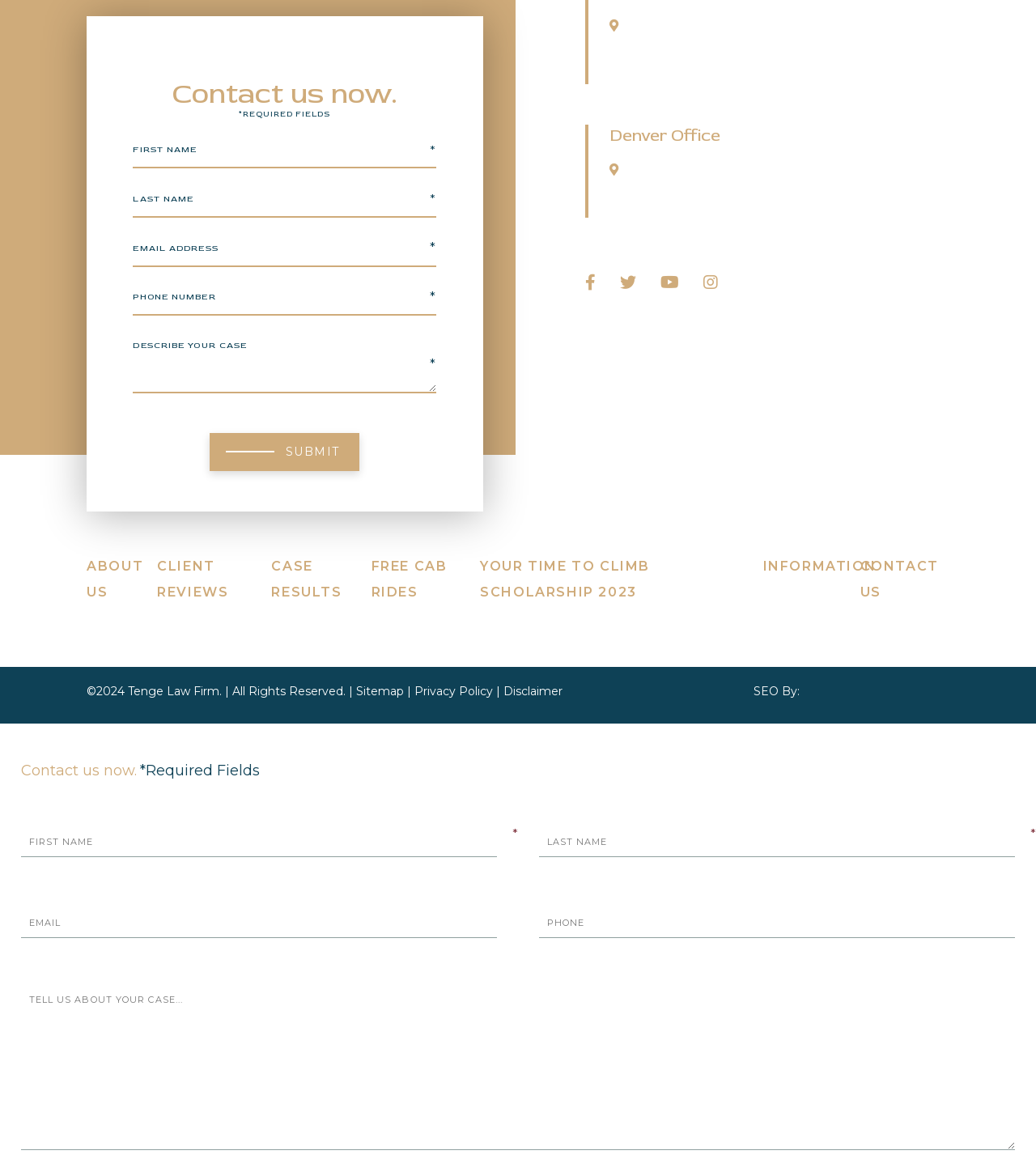Could you find the bounding box coordinates of the clickable area to complete this instruction: "click the CONTACT US link"?

[0.83, 0.482, 0.906, 0.517]